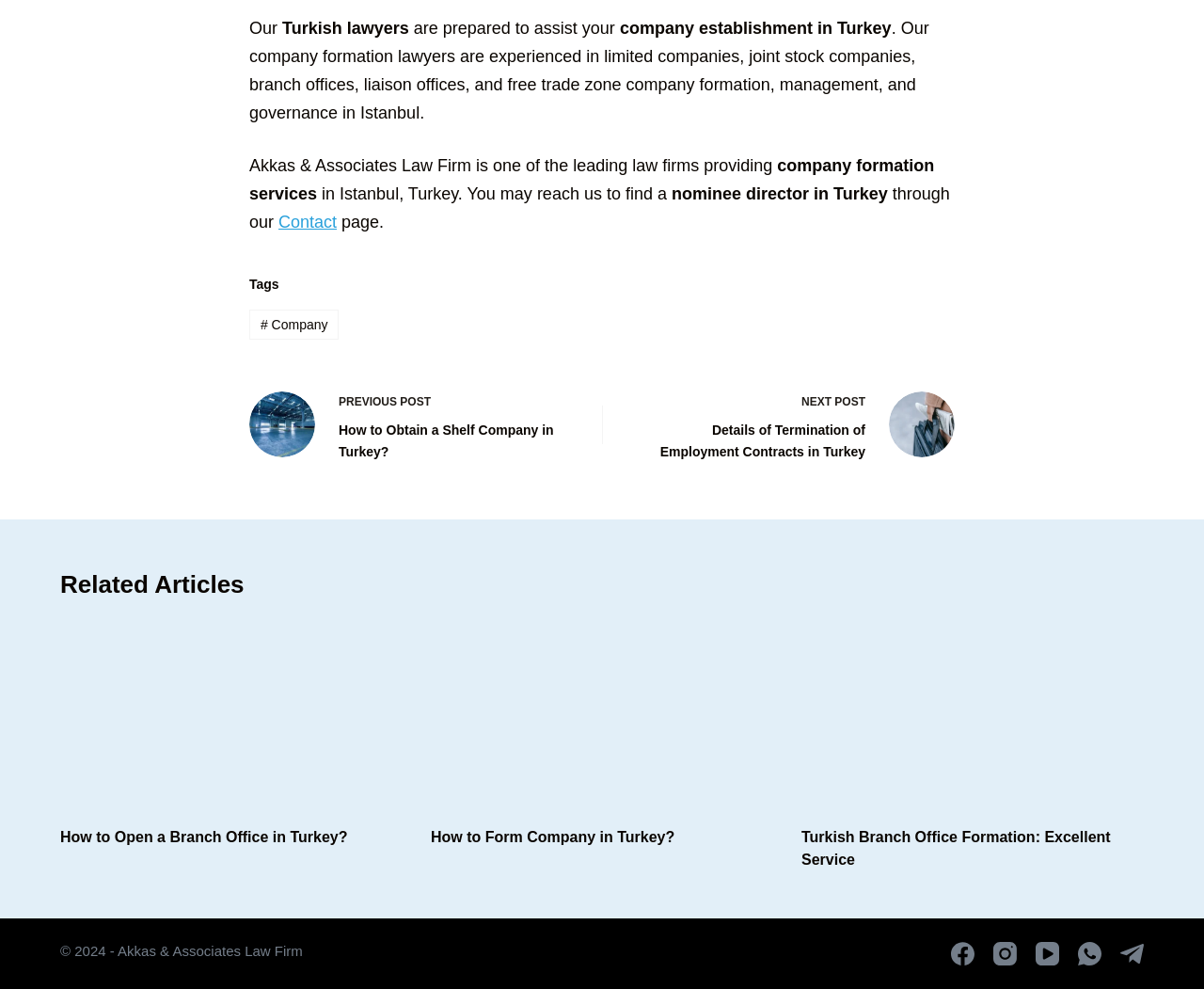Please use the details from the image to answer the following question comprehensively:
What is the copyright year mentioned on this webpage?

The webpage has a footer section with the text '© 2024 - Akkas & Associates Law Firm', indicating that the copyright year mentioned on this webpage is 2024.